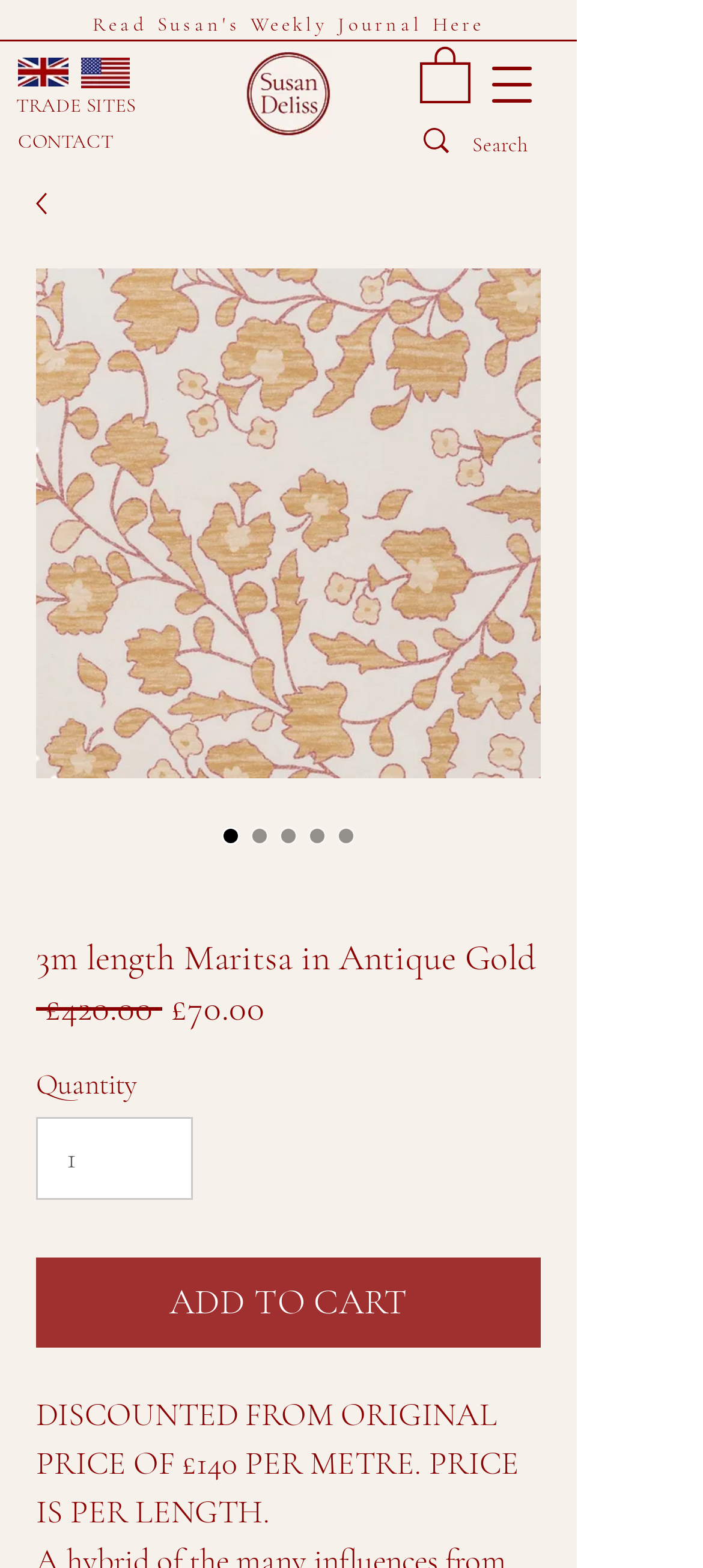What is the price of the Maritsa in Antique Gold?
Using the image as a reference, answer the question with a short word or phrase.

£420.00